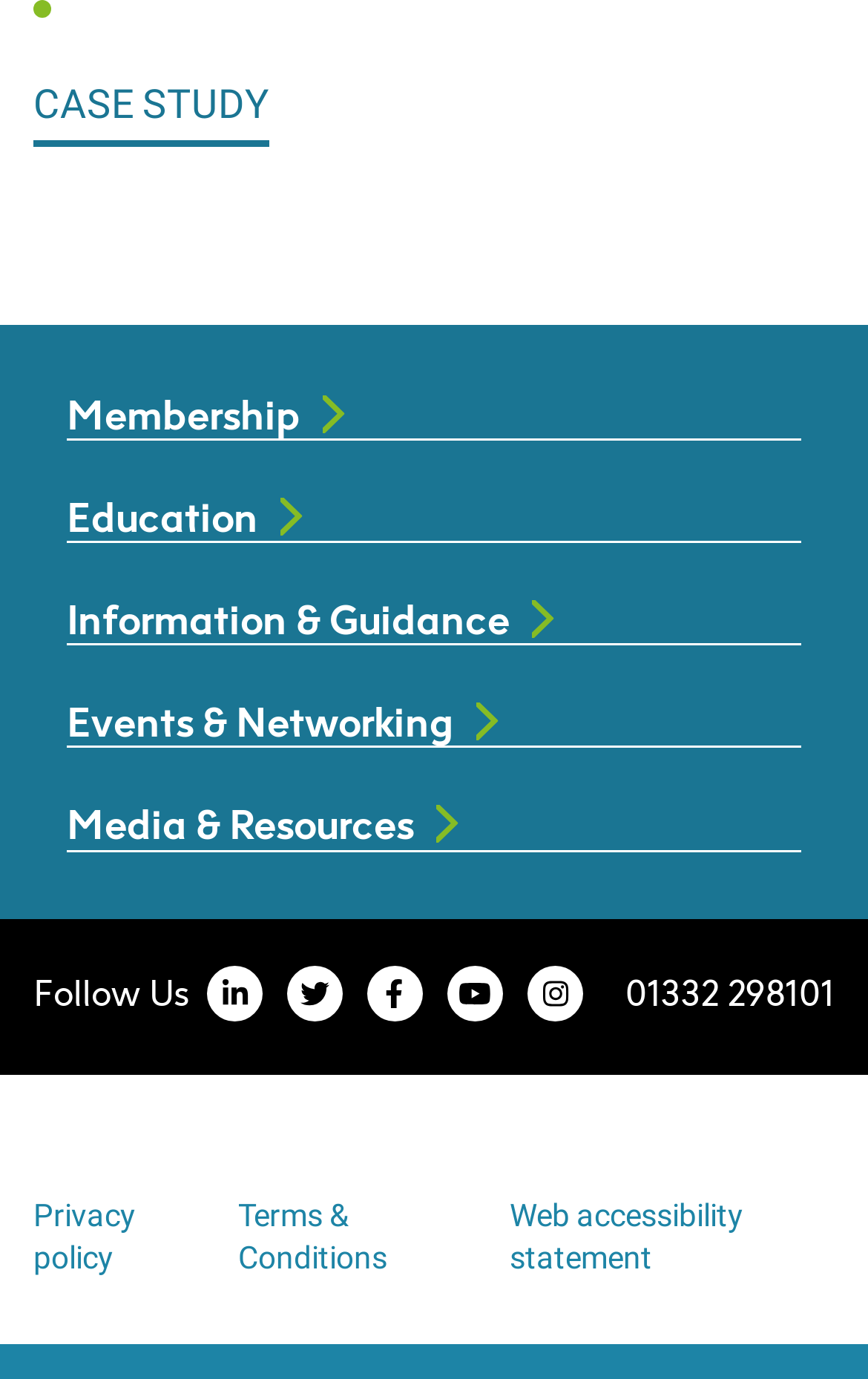Provide a one-word or short-phrase response to the question:
What is the first category on this website?

CASE STUDY